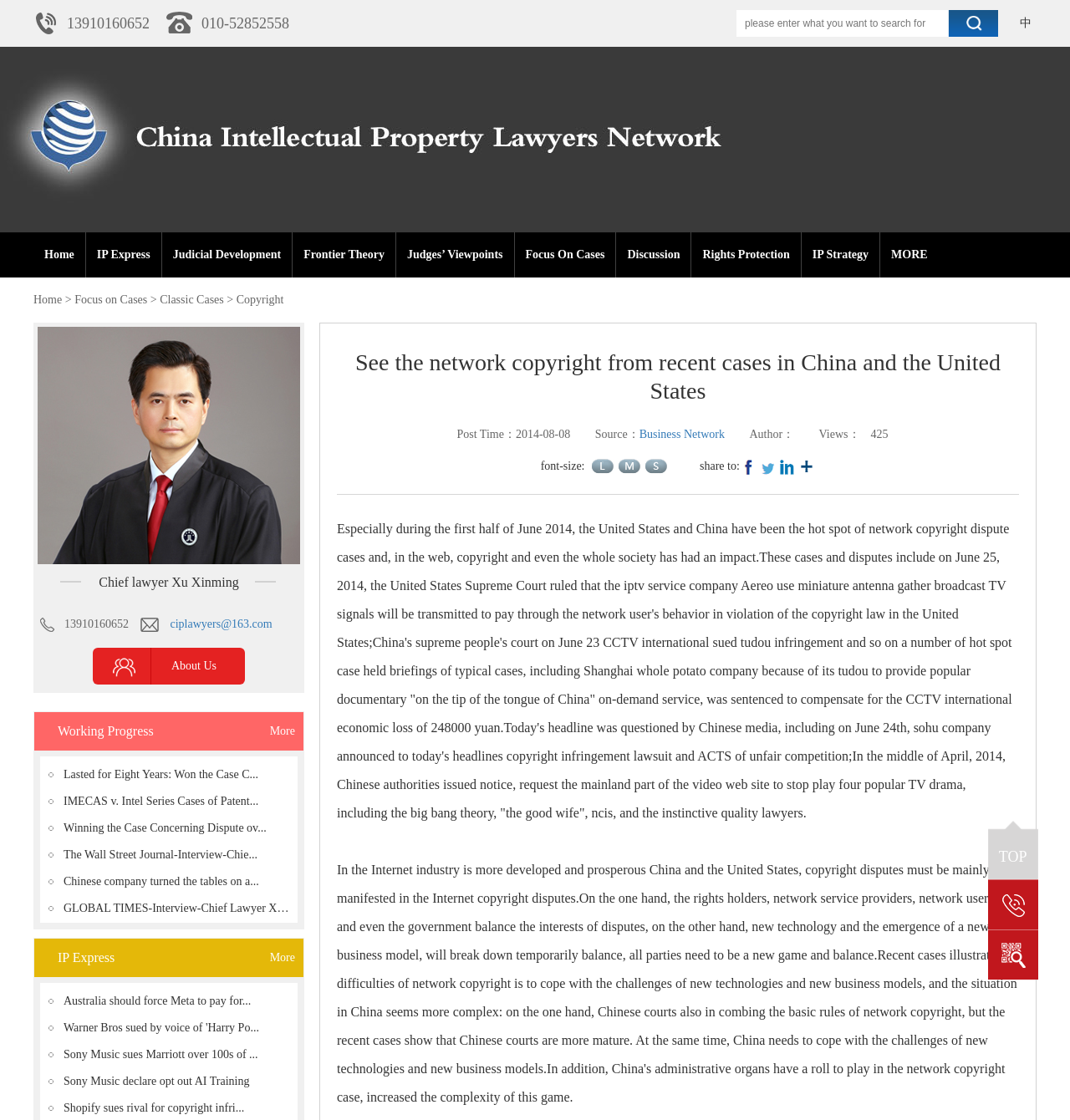Give a concise answer of one word or phrase to the question: 
What is the name of the chief lawyer mentioned on the webpage?

Xu Xinming